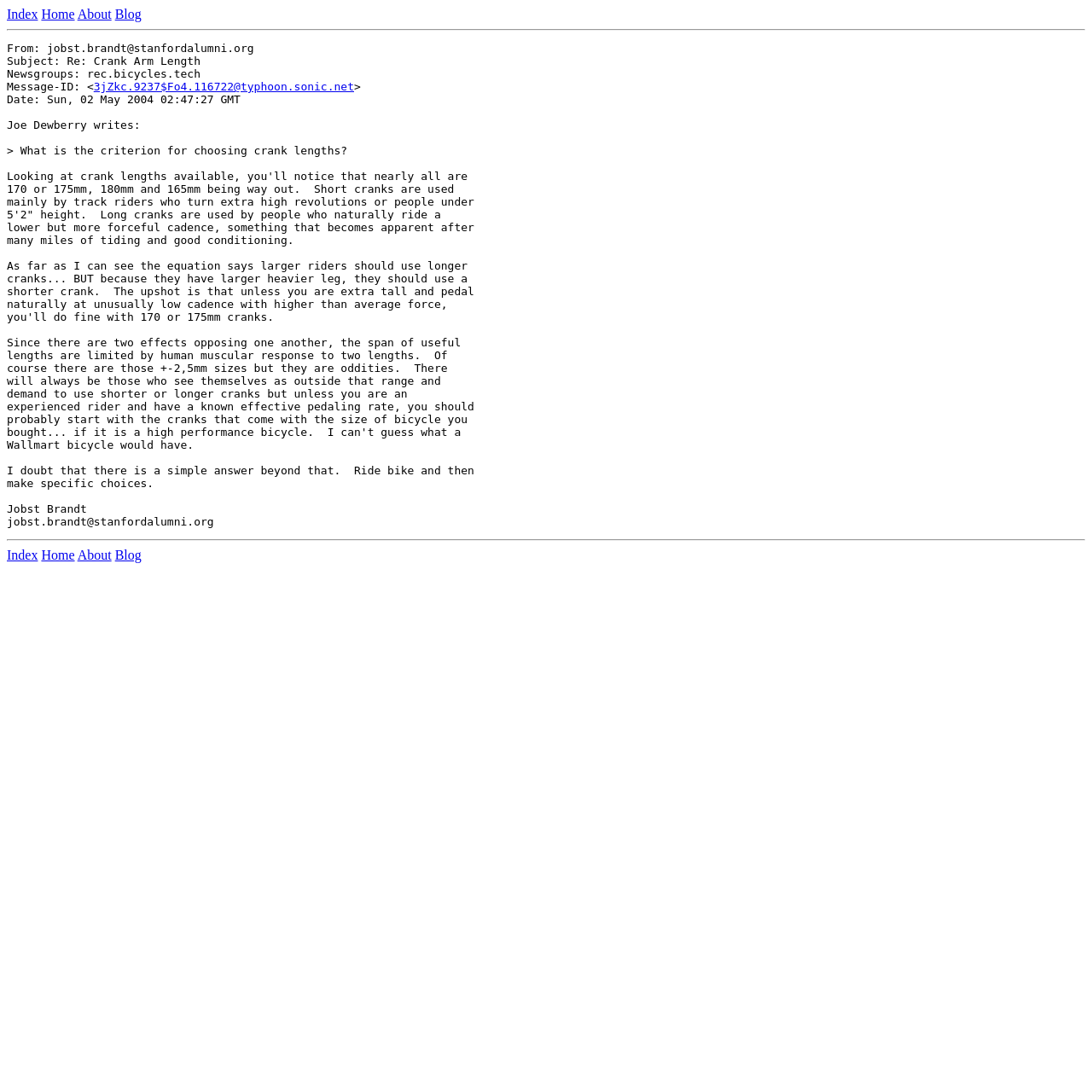Find and provide the bounding box coordinates for the UI element described here: "3jZkc.9237$Fo4.116722@typhoon.sonic.net". The coordinates should be given as four float numbers between 0 and 1: [left, top, right, bottom].

[0.086, 0.073, 0.324, 0.085]